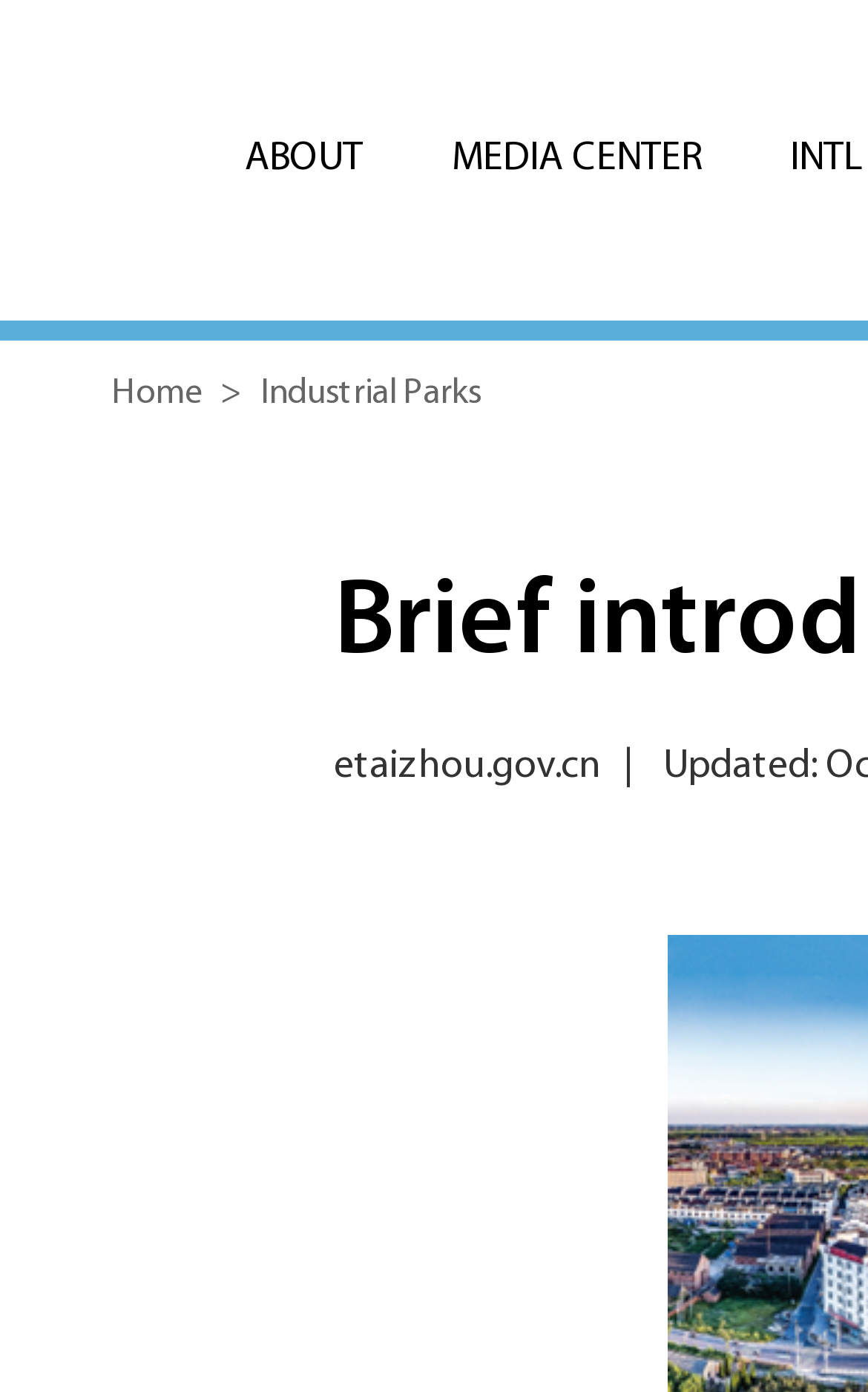Given the webpage screenshot and the description, determine the bounding box coordinates (top-left x, top-left y, bottom-right x, bottom-right y) that define the location of the UI element matching this description: Industrial Parks

[0.3, 0.269, 0.554, 0.299]